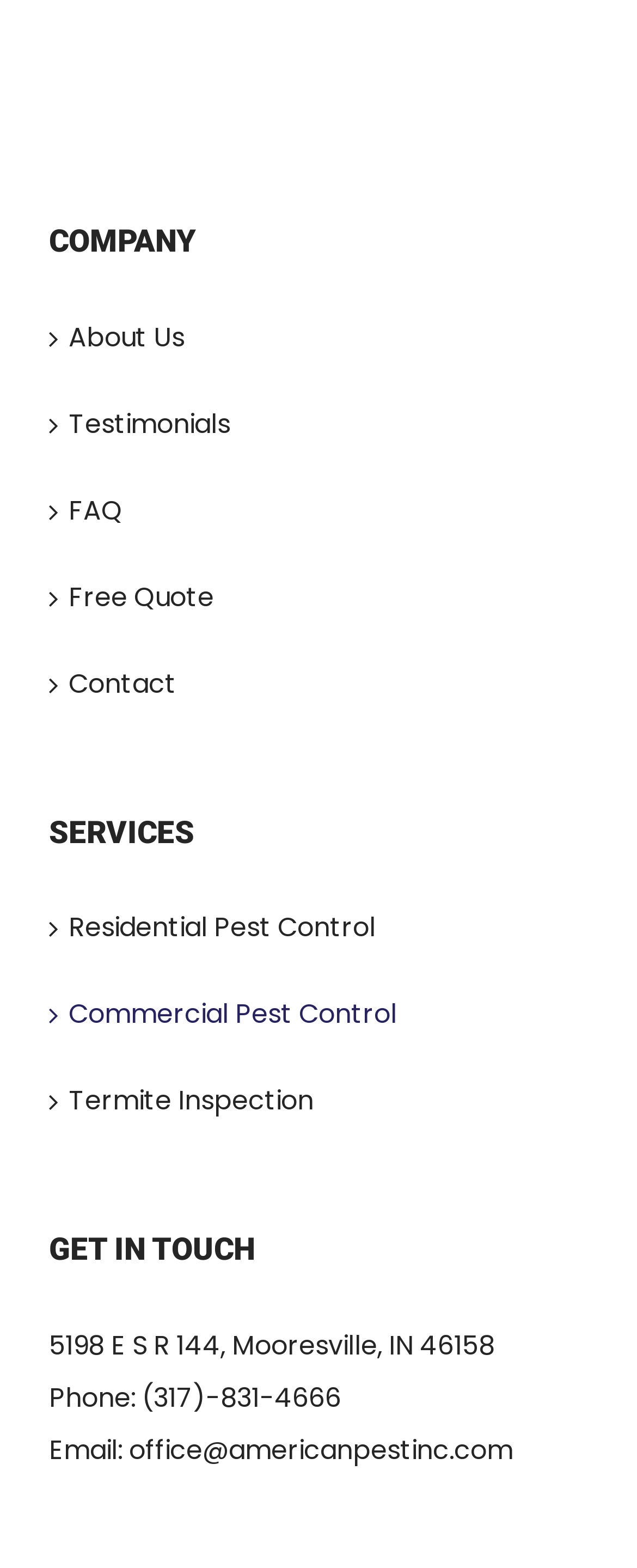Locate the bounding box coordinates of the clickable area needed to fulfill the instruction: "Email office@americanpestinc.com".

[0.203, 0.912, 0.805, 0.936]